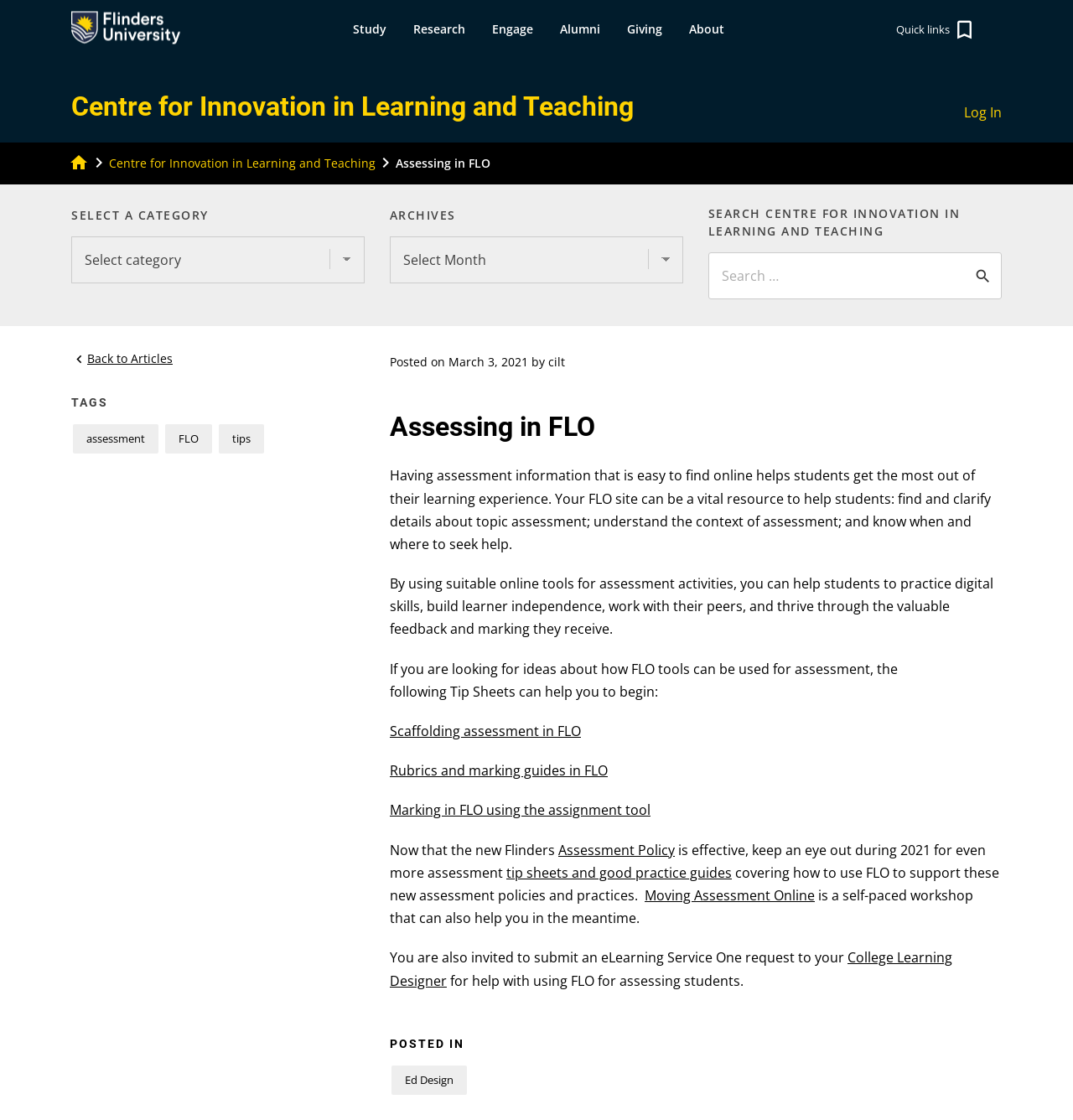What is the date of the article?
Answer the question with just one word or phrase using the image.

March 3, 2021